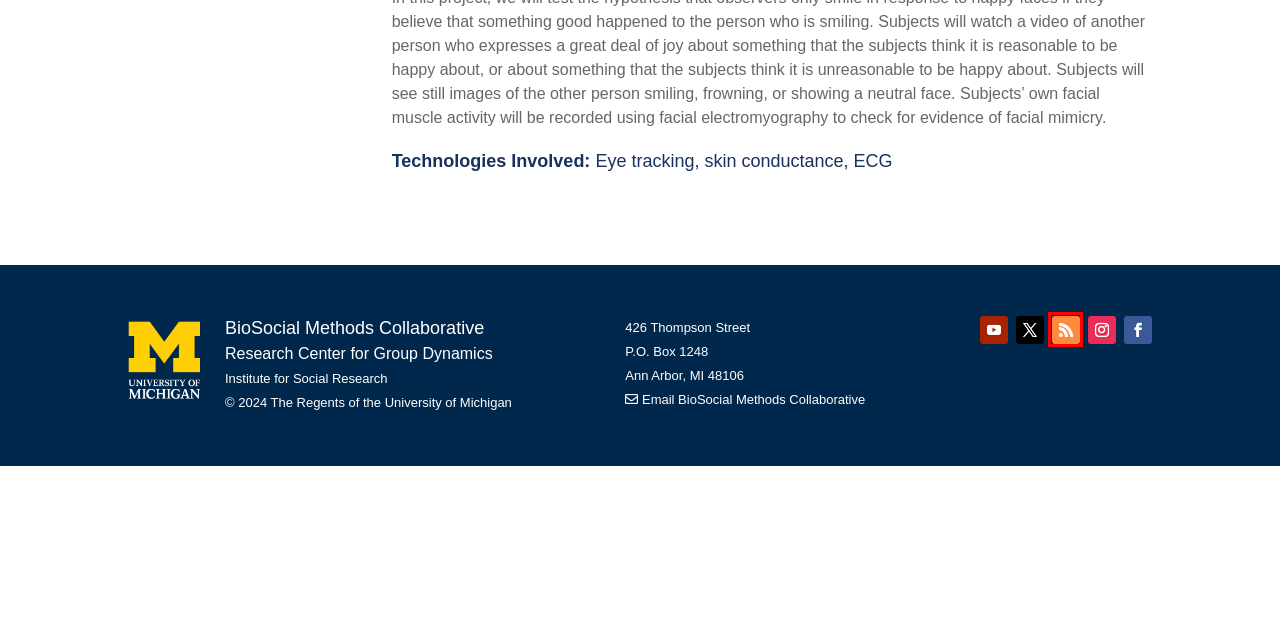Evaluate the webpage screenshot and identify the element within the red bounding box. Select the webpage description that best fits the new webpage after clicking the highlighted element. Here are the candidates:
A. Services | BioSocial Methods Collaborative
B. The Regents of the University of Michigan
C. Collaborators | BioSocial Methods Collaborative
D. Team | BioSocial Methods Collaborative
E. Institute for Social Research
F. BioSocial Methods Collaborative
G. News | BioSocial Methods Collaborative
H. Research Center for Group Dynamics |

F